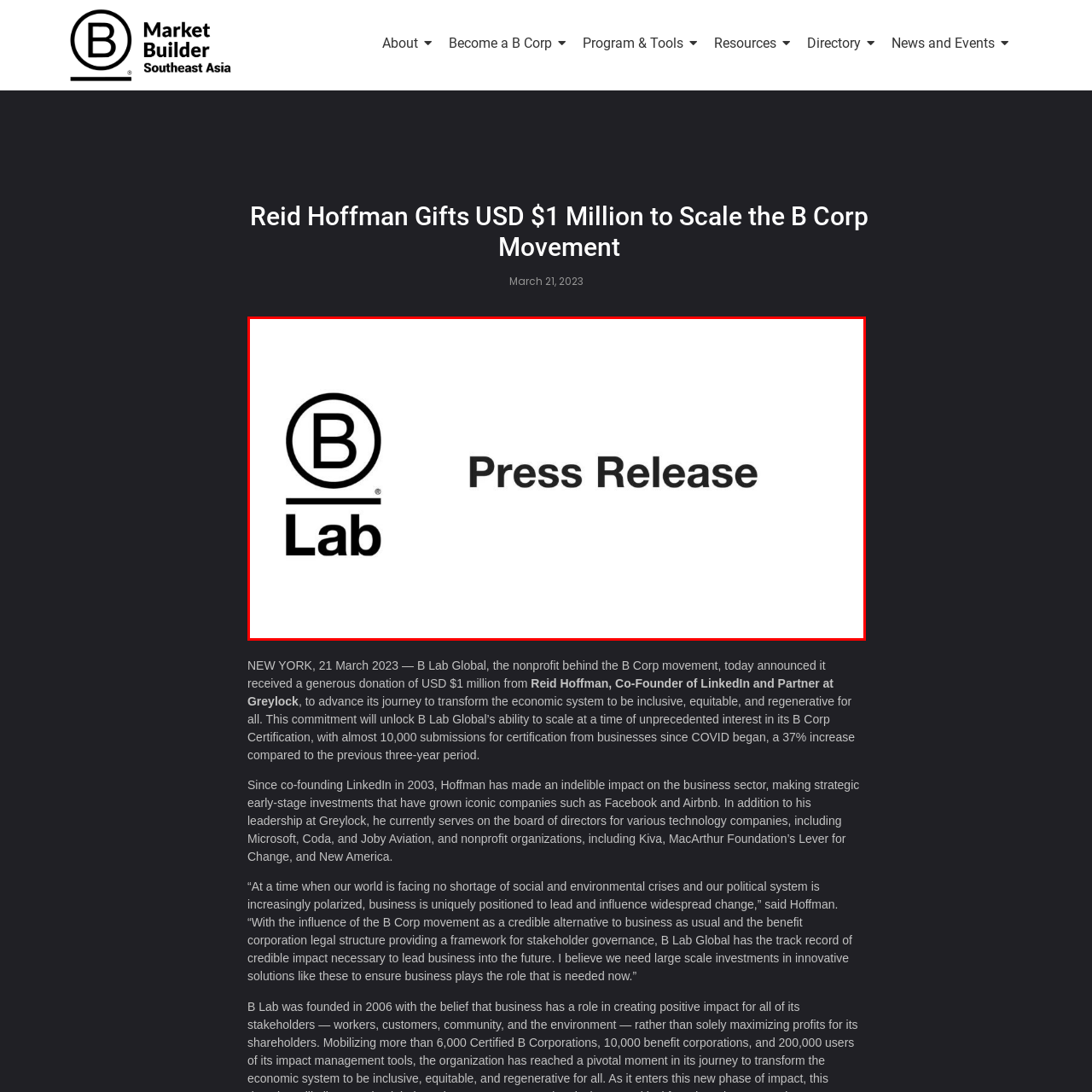Pay attention to the image encased in the red boundary and reply to the question using a single word or phrase:
What is the design style of the visual representation?

Minimalist